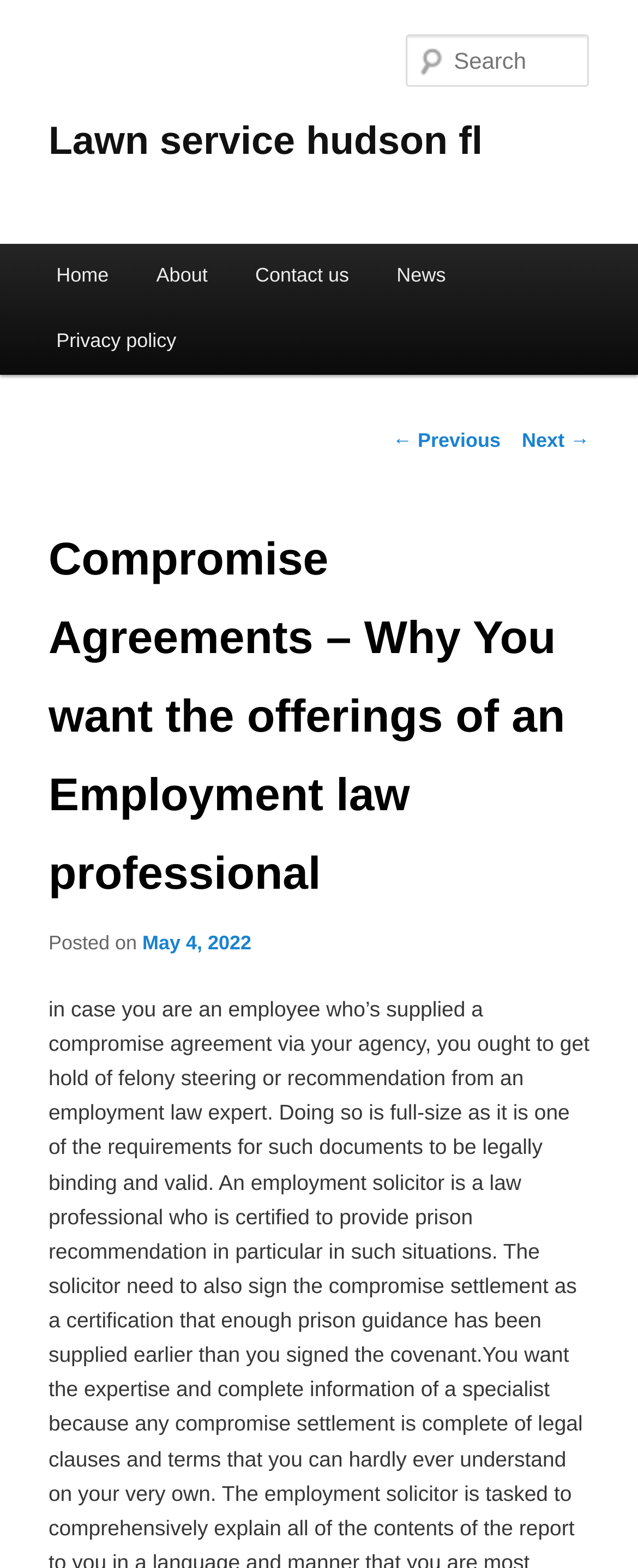What is the purpose of the webpage?
Using the image as a reference, answer the question in detail.

Based on the webpage's content, it appears to be discussing compromise agreements and the importance of seeking the help of an employment law professional, indicating that the purpose of the webpage is to provide information and guidance on employment law.